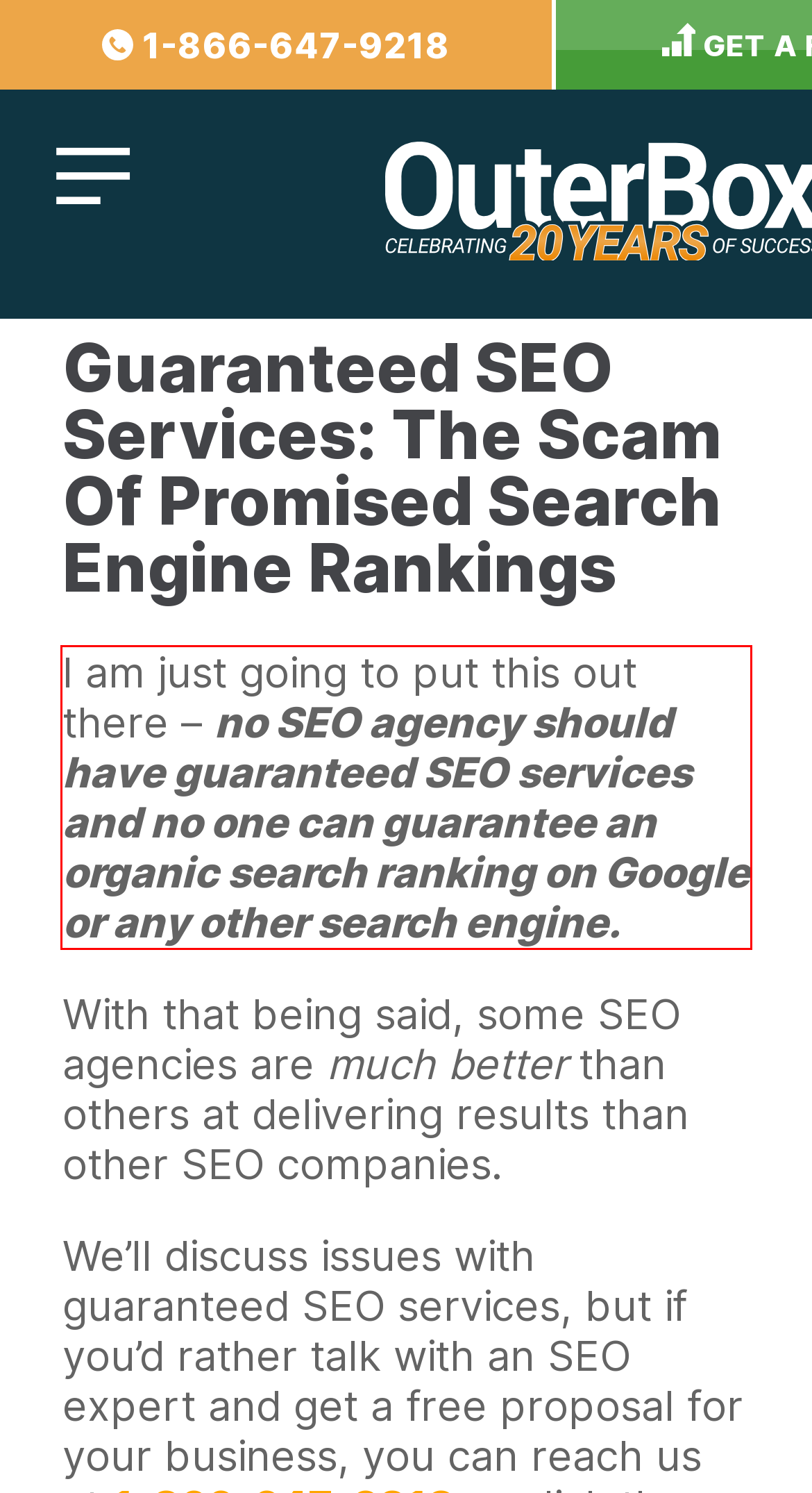Look at the provided screenshot of the webpage and perform OCR on the text within the red bounding box.

I am just going to put this out there – no SEO agency should have guaranteed SEO services and no one can guarantee an organic search ranking on Google or any other search engine.